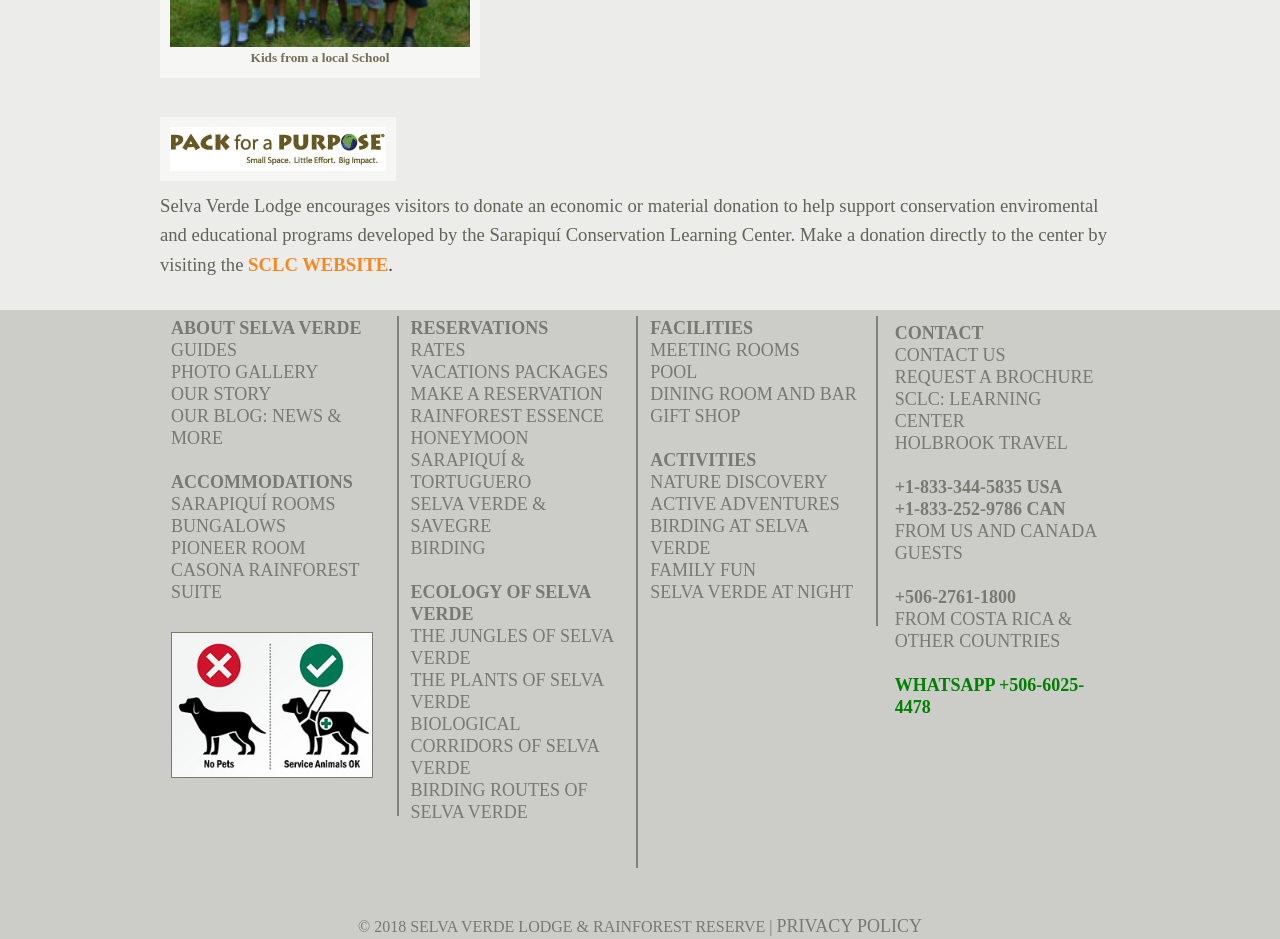Pinpoint the bounding box coordinates of the clickable area necessary to execute the following instruction: "Visit the Sarapiquí Conservation Learning Center website". The coordinates should be given as four float numbers between 0 and 1, namely [left, top, right, bottom].

[0.202, 0.271, 0.303, 0.293]